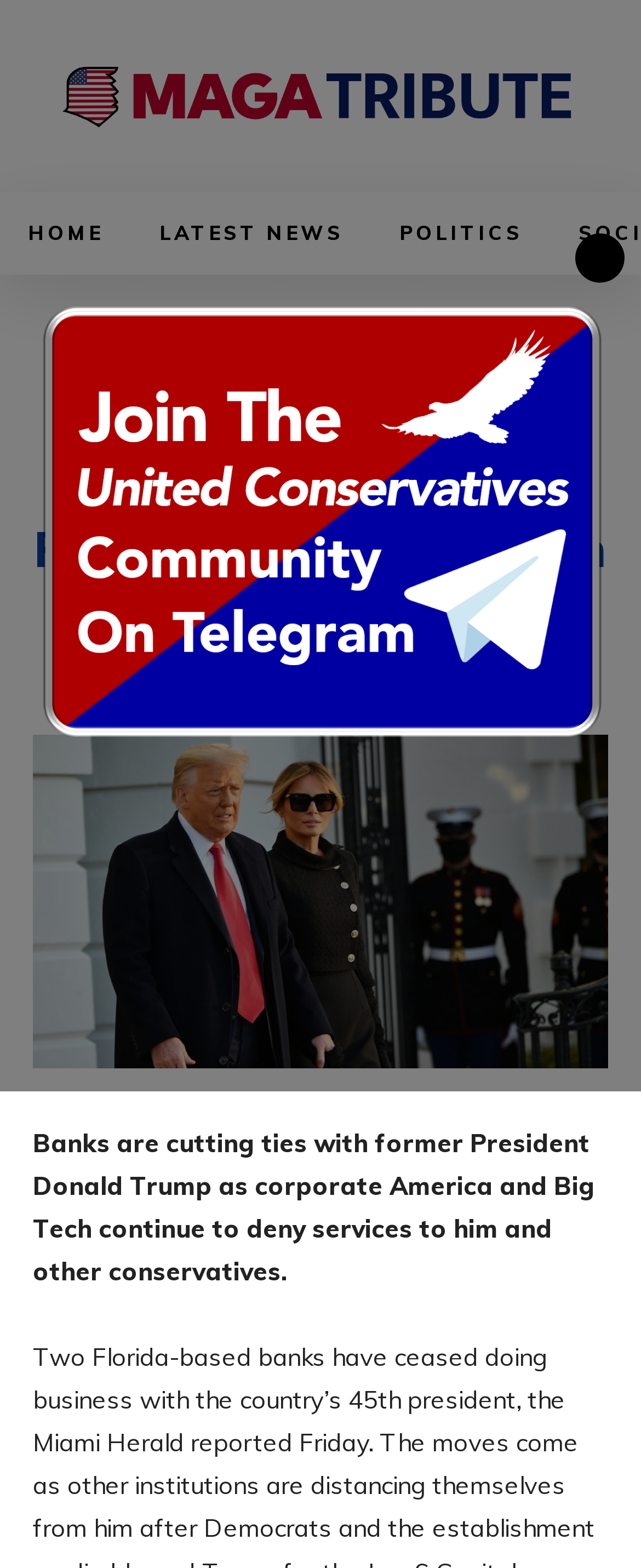What type of news is presented on this webpage?
Kindly give a detailed and elaborate answer to the question.

Based on the webpage content, the type of news presented is politics, as indicated by the link 'POLITICS' located at the top of the webpage, with bounding box coordinates [0.579, 0.122, 0.859, 0.175] and the topic of the news article being about banks cutting ties with former President Donald Trump.